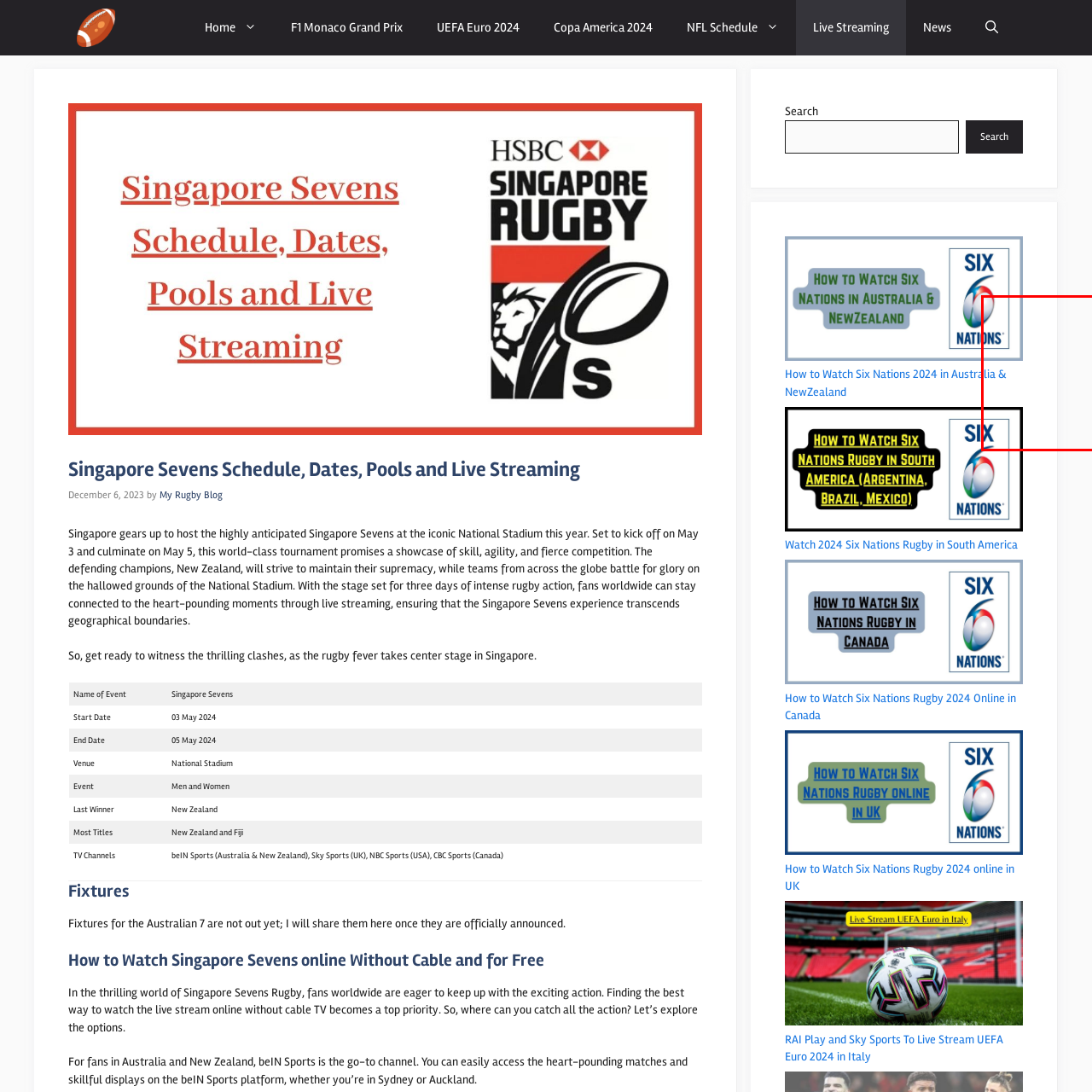Where will the Singapore Sevens take place?
Observe the image inside the red bounding box carefully and answer the question in detail.

According to the caption, the Singapore Sevens is scheduled to take place from May 3 to May 5, 2024, at the National Stadium.